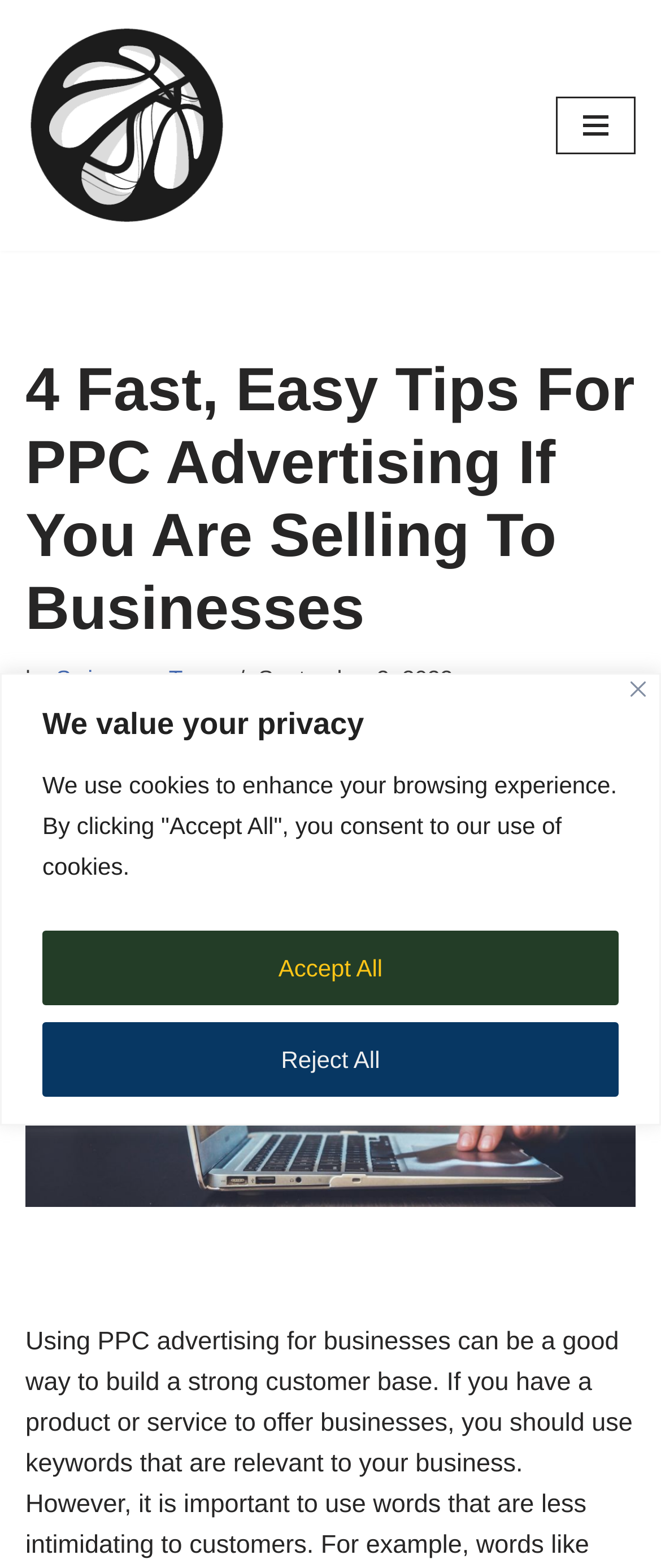Determine the bounding box coordinates of the UI element that matches the following description: "aria-label="Swingman Advertising" title="Swingman Advertising"". The coordinates should be four float numbers between 0 and 1 in the format [left, top, right, bottom].

[0.038, 0.015, 0.346, 0.145]